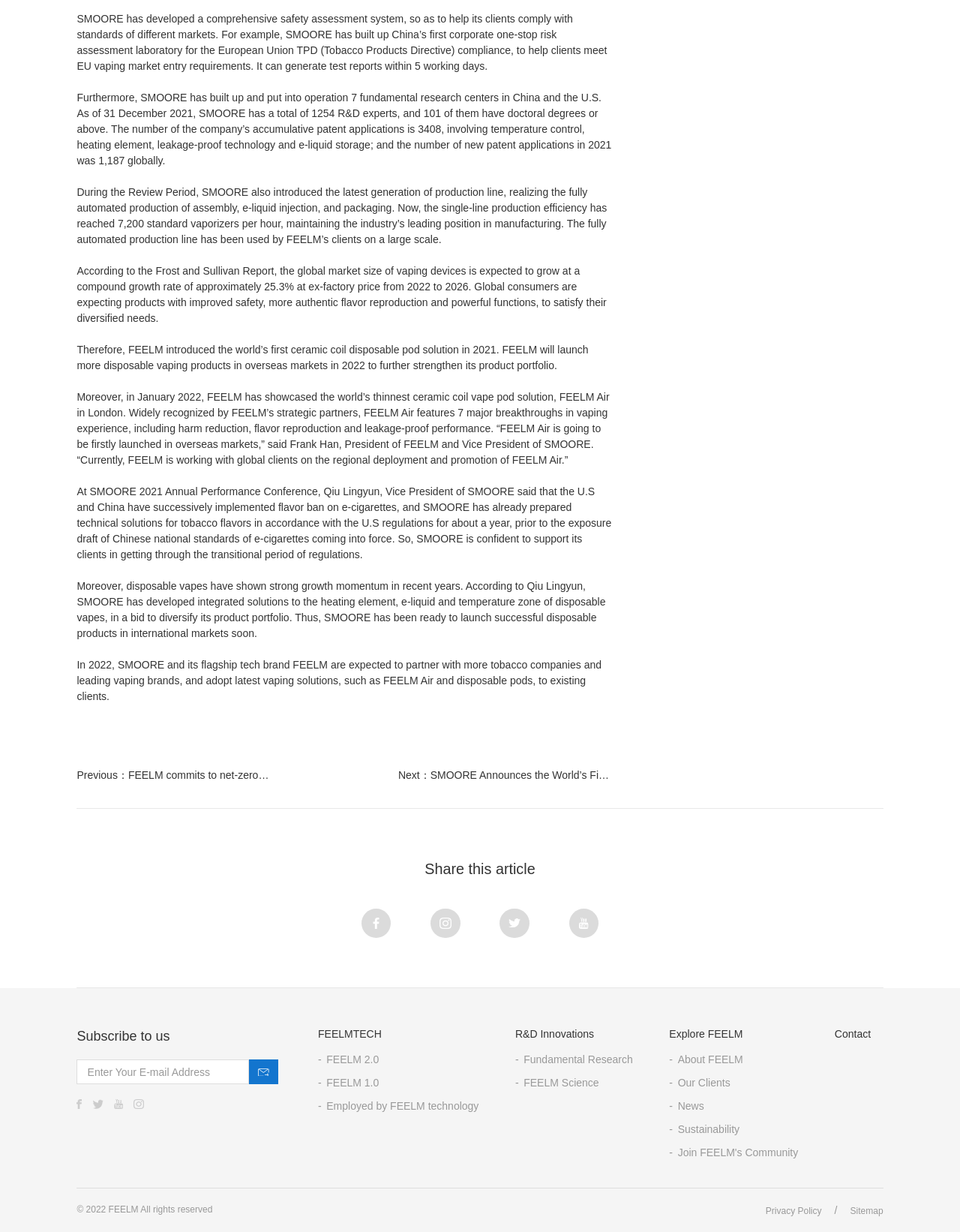Specify the bounding box coordinates of the region I need to click to perform the following instruction: "Enter your email address". The coordinates must be four float numbers in the range of 0 to 1, i.e., [left, top, right, bottom].

[0.08, 0.86, 0.259, 0.88]